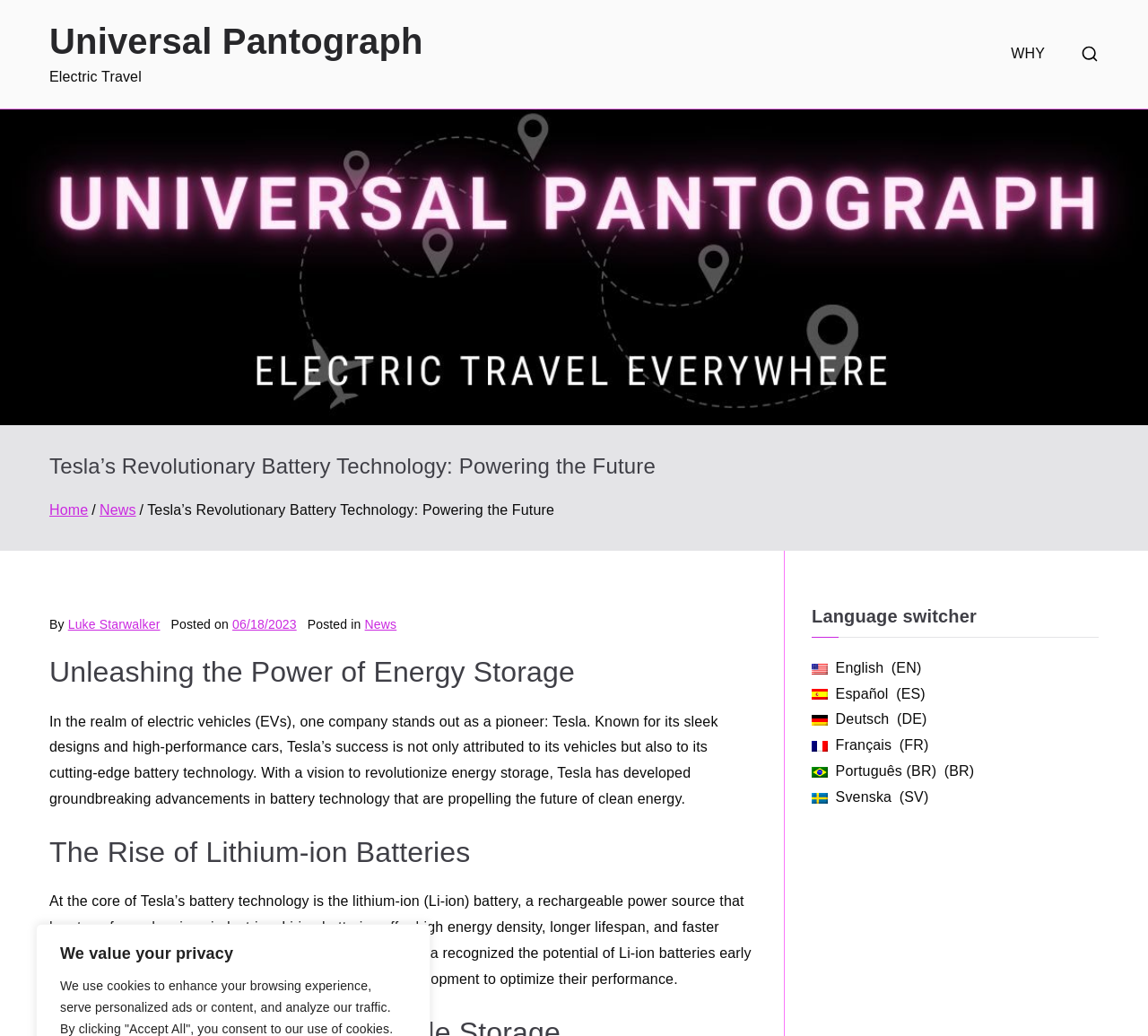Could you find the bounding box coordinates of the clickable area to complete this instruction: "Learn why"?

[0.881, 0.04, 0.91, 0.065]